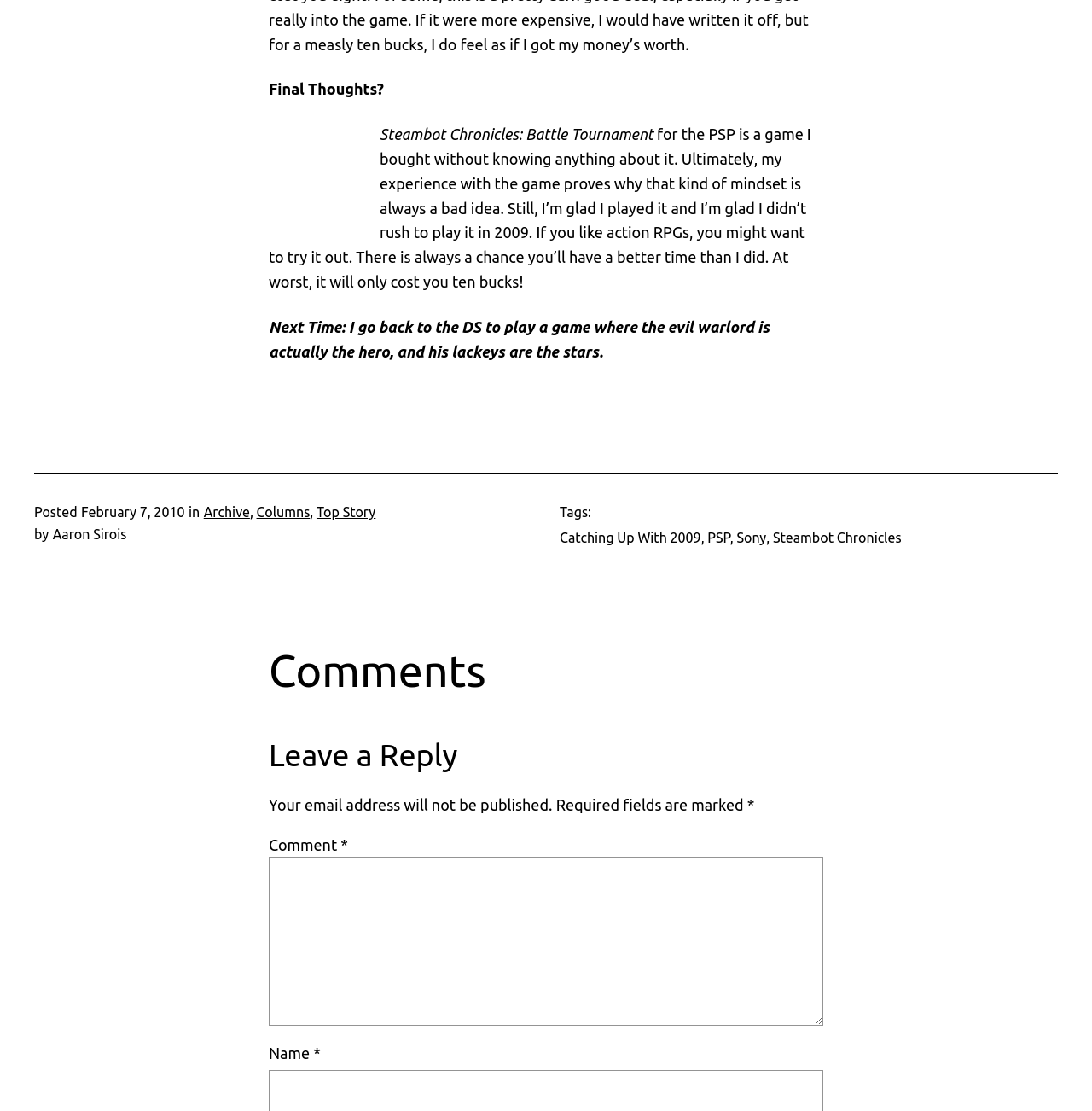Please identify the bounding box coordinates of the clickable region that I should interact with to perform the following instruction: "Click the 'Archive' link". The coordinates should be expressed as four float numbers between 0 and 1, i.e., [left, top, right, bottom].

[0.186, 0.454, 0.229, 0.468]